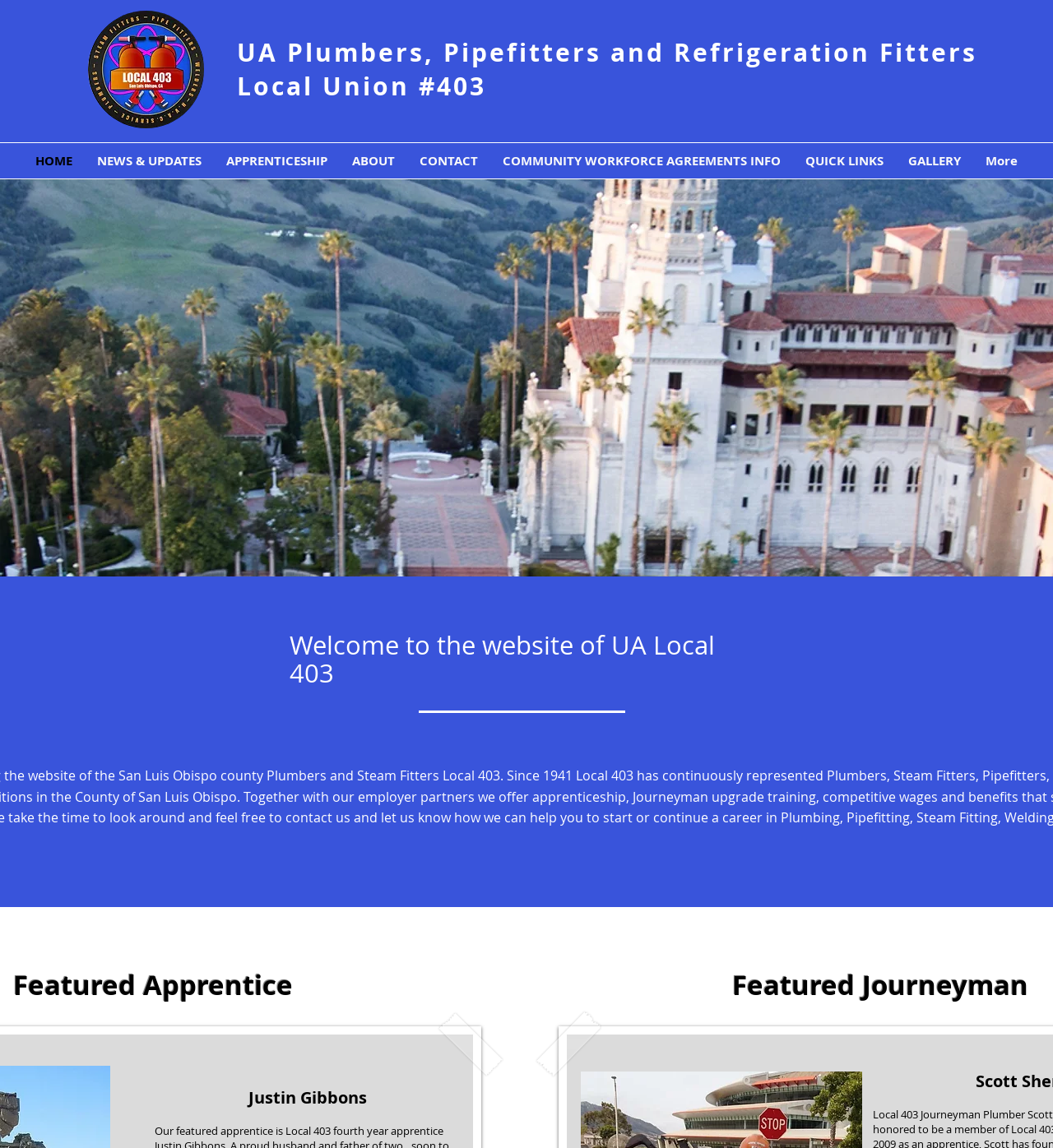Please find the bounding box coordinates in the format (top-left x, top-left y, bottom-right x, bottom-right y) for the given element description. Ensure the coordinates are floating point numbers between 0 and 1. Description: NEWS & UPDATES

[0.08, 0.125, 0.203, 0.155]